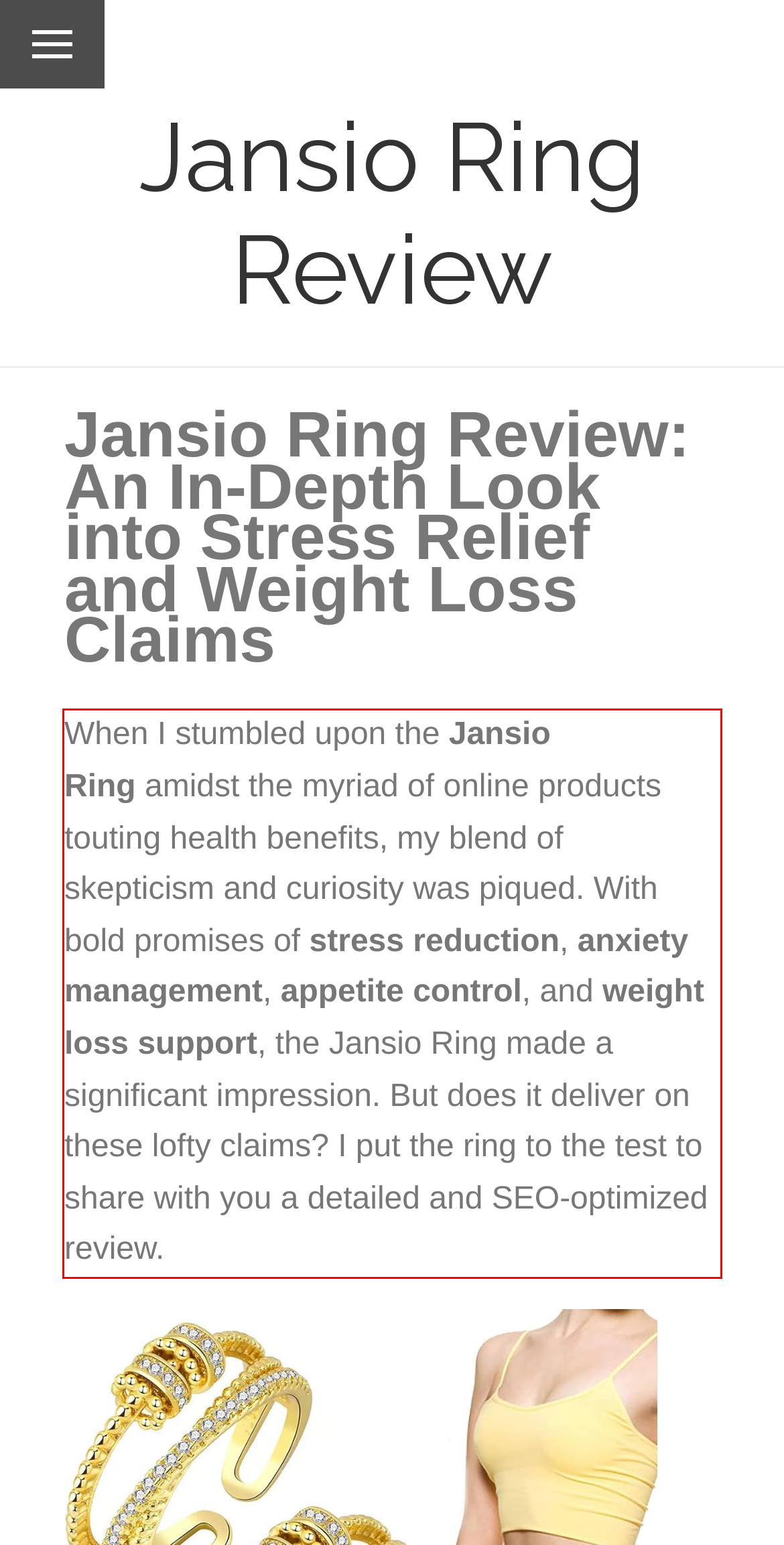You are presented with a webpage screenshot featuring a red bounding box. Perform OCR on the text inside the red bounding box and extract the content.

When I stumbled upon the Jansio Ring amidst the myriad of online products touting health benefits, my blend of skepticism and curiosity was piqued. With bold promises of stress reduction, anxiety management, appetite control, and weight loss support, the Jansio Ring made a significant impression. But does it deliver on these lofty claims? I put the ring to the test to share with you a detailed and SEO-optimized review.